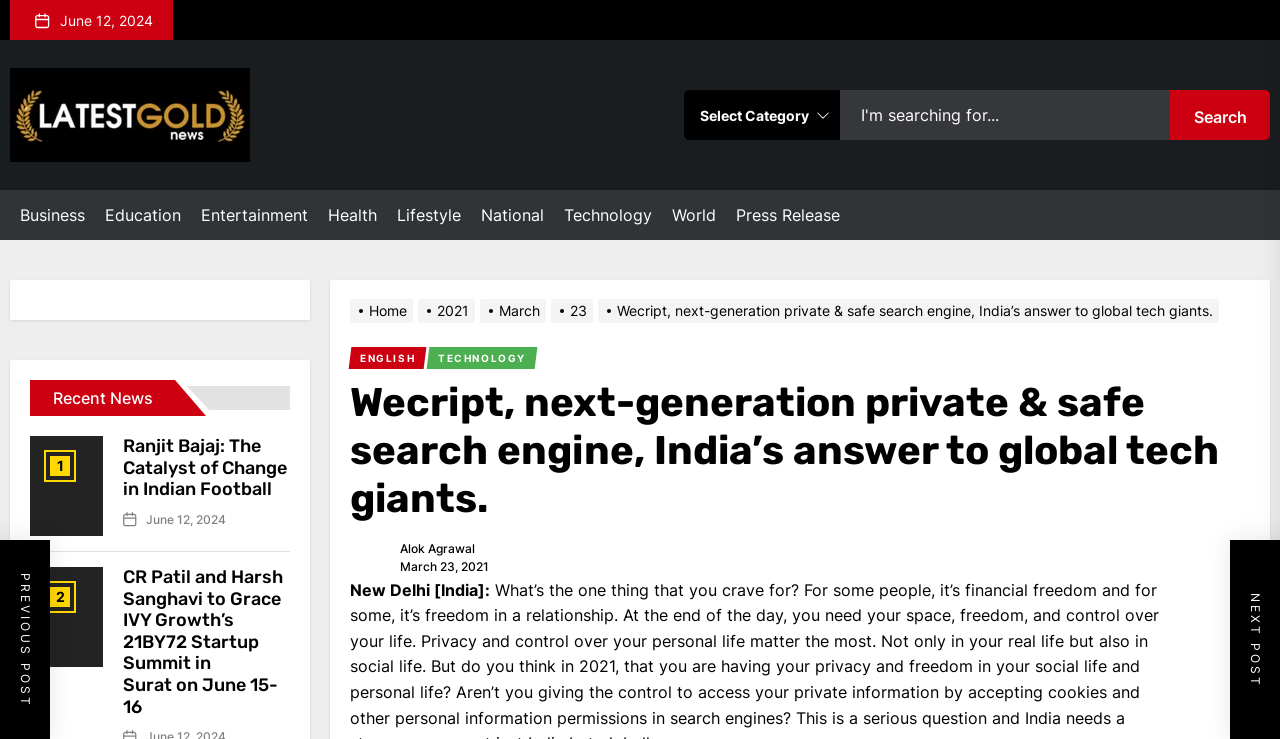Utilize the details in the image to thoroughly answer the following question: What is the search engine's tagline?

I found the answer by looking at the top of the webpage, where it says 'Wecript, next-generation private & safe search engine, India’s answer to global tech giants.' This is likely the search engine's tagline.